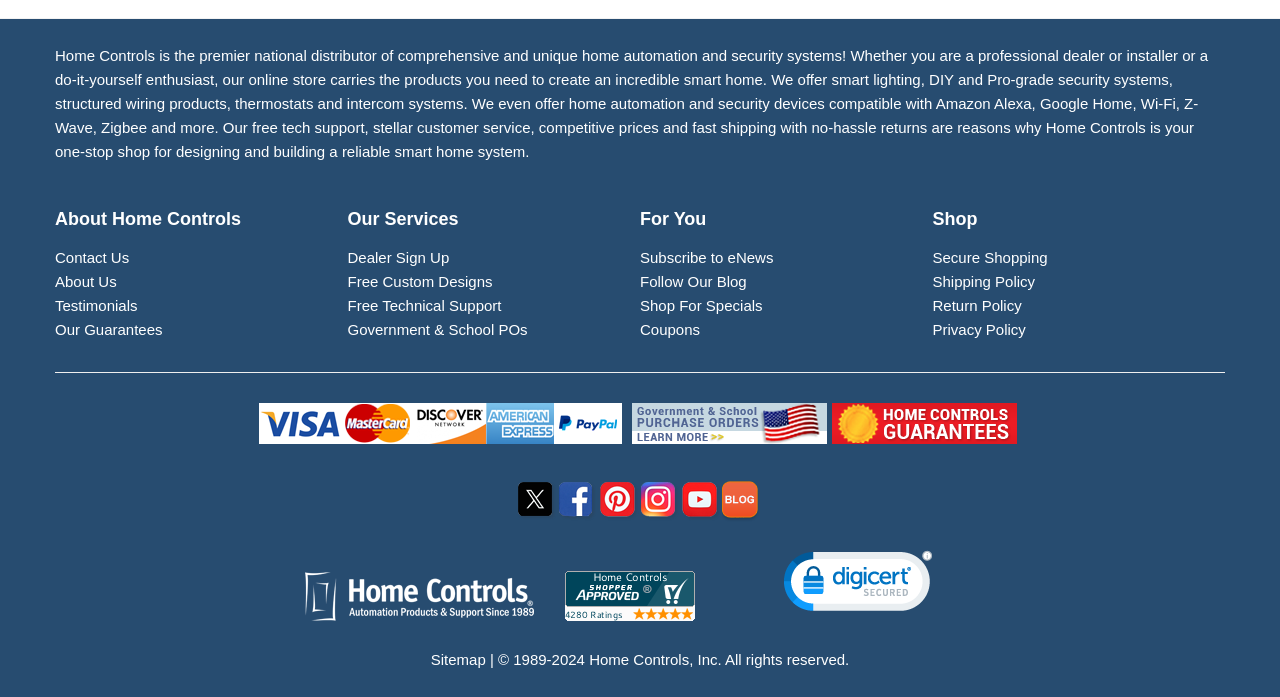How can I contact Home Controls?
Kindly give a detailed and elaborate answer to the question.

The webpage has a 'Contact Us' link, which suggests that users can click on it to get in touch with Home Controls for any queries or concerns.